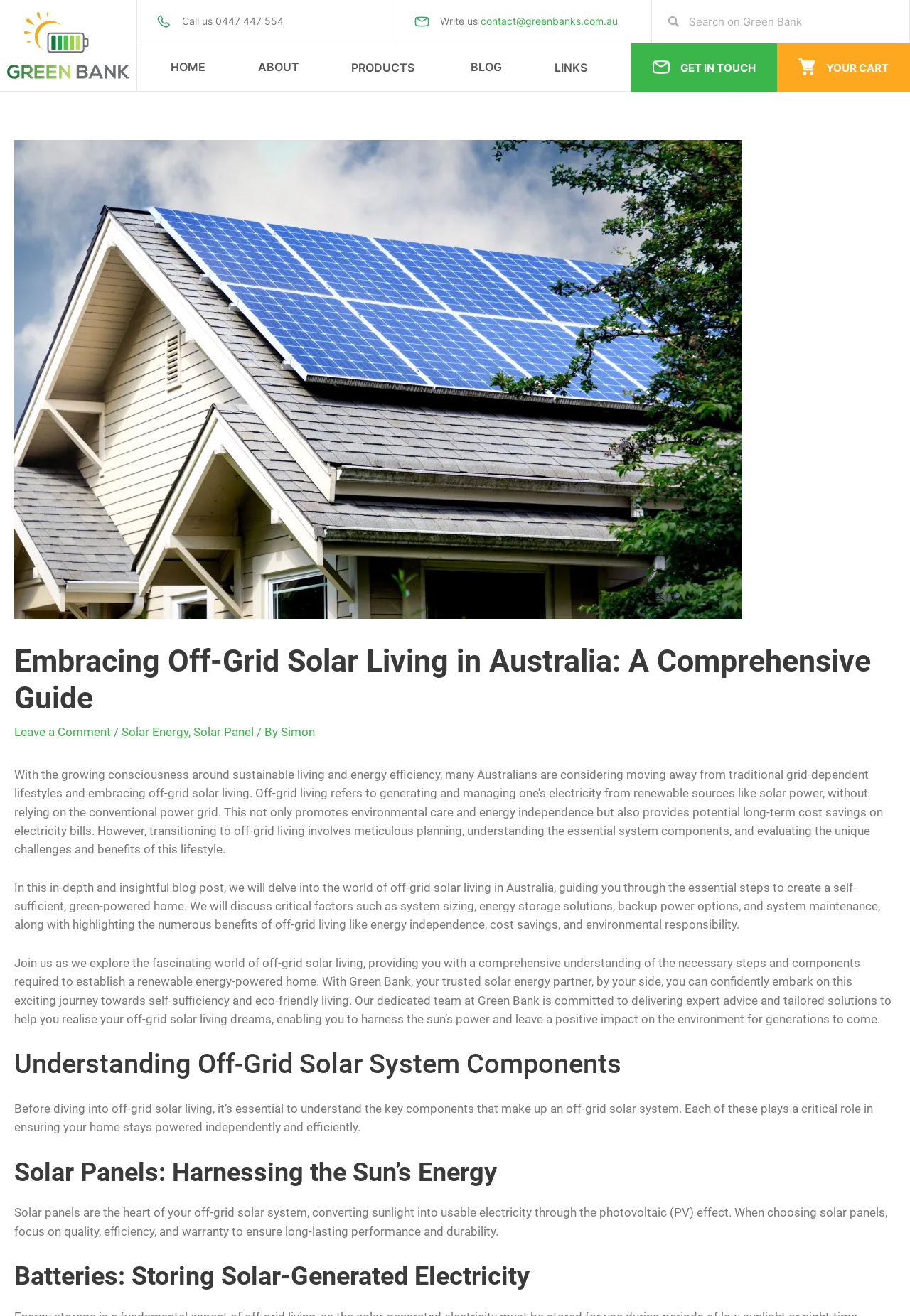What is the logo of the website?
Look at the screenshot and give a one-word or phrase answer.

Green Bank